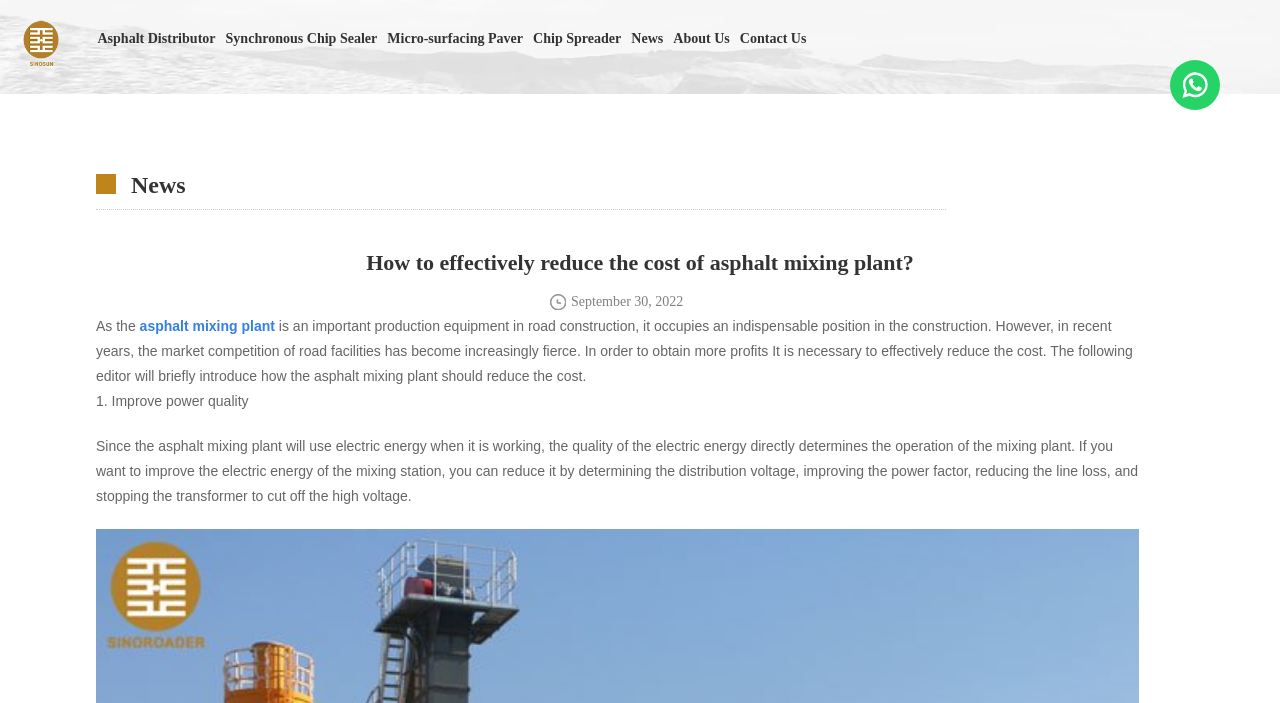Please locate the bounding box coordinates of the element's region that needs to be clicked to follow the instruction: "Click the link to learn about Asphalt Distributor". The bounding box coordinates should be provided as four float numbers between 0 and 1, i.e., [left, top, right, bottom].

[0.076, 0.043, 0.168, 0.067]